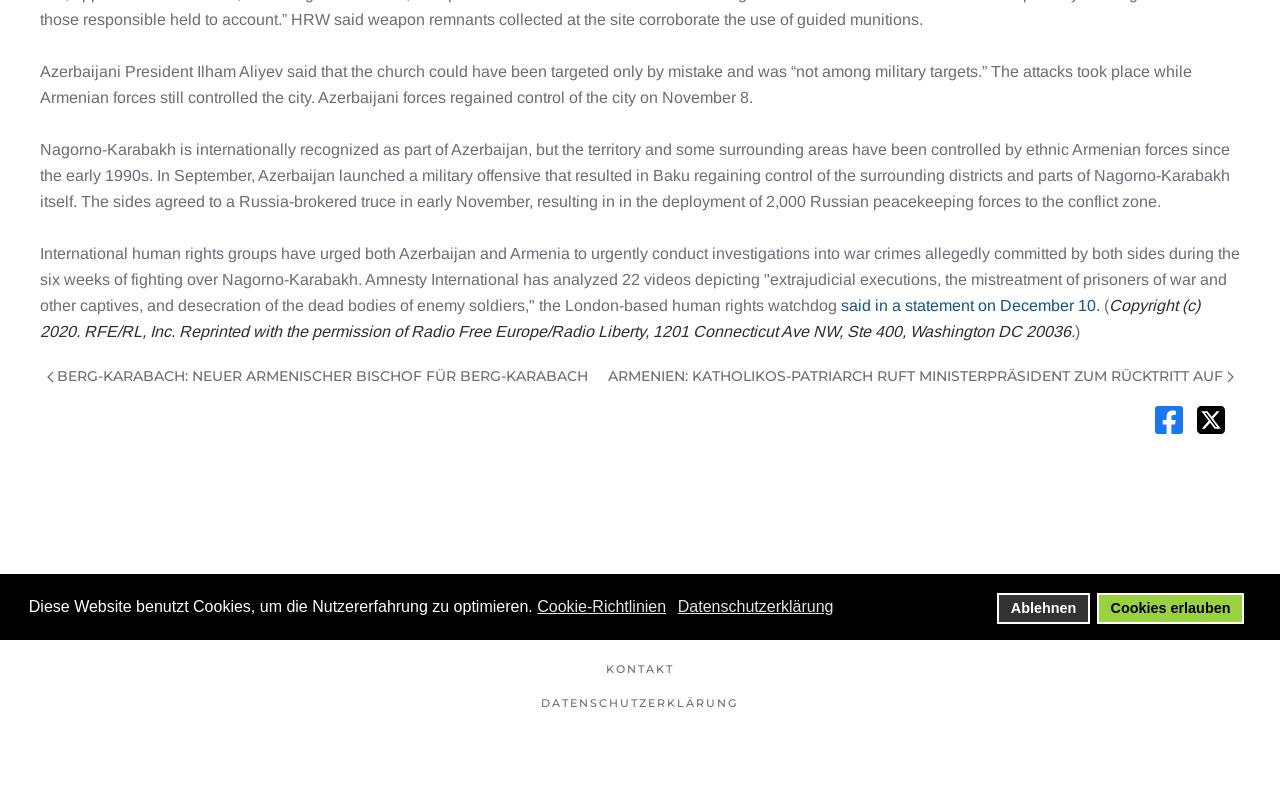Based on the provided description, "Twitter", find the bounding box of the corresponding UI element in the screenshot.

[0.935, 0.511, 0.957, 0.551]